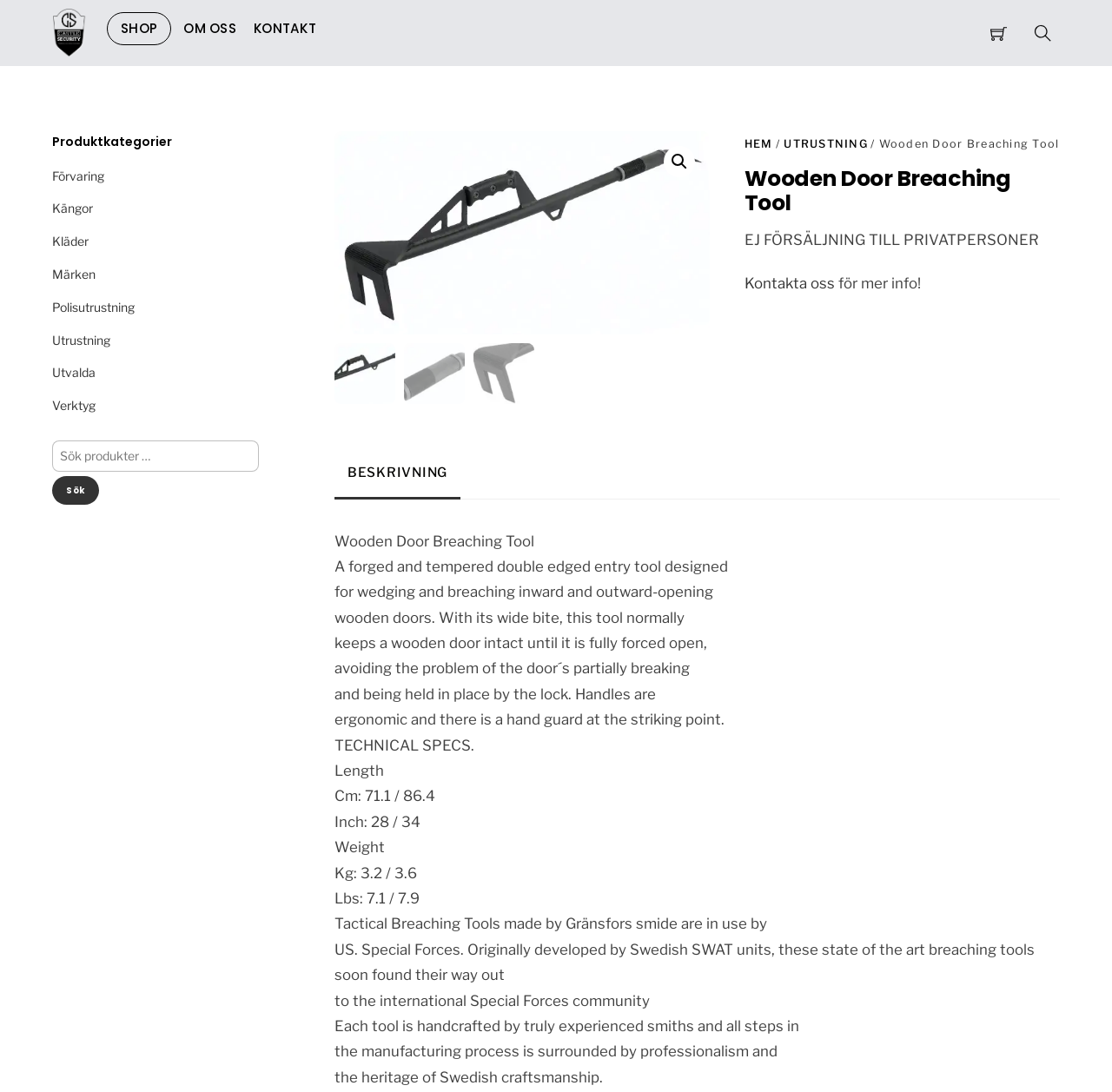Please identify the bounding box coordinates of the element's region that I should click in order to complete the following instruction: "Search for products". The bounding box coordinates consist of four float numbers between 0 and 1, i.e., [left, top, right, bottom].

[0.923, 0.015, 0.953, 0.046]